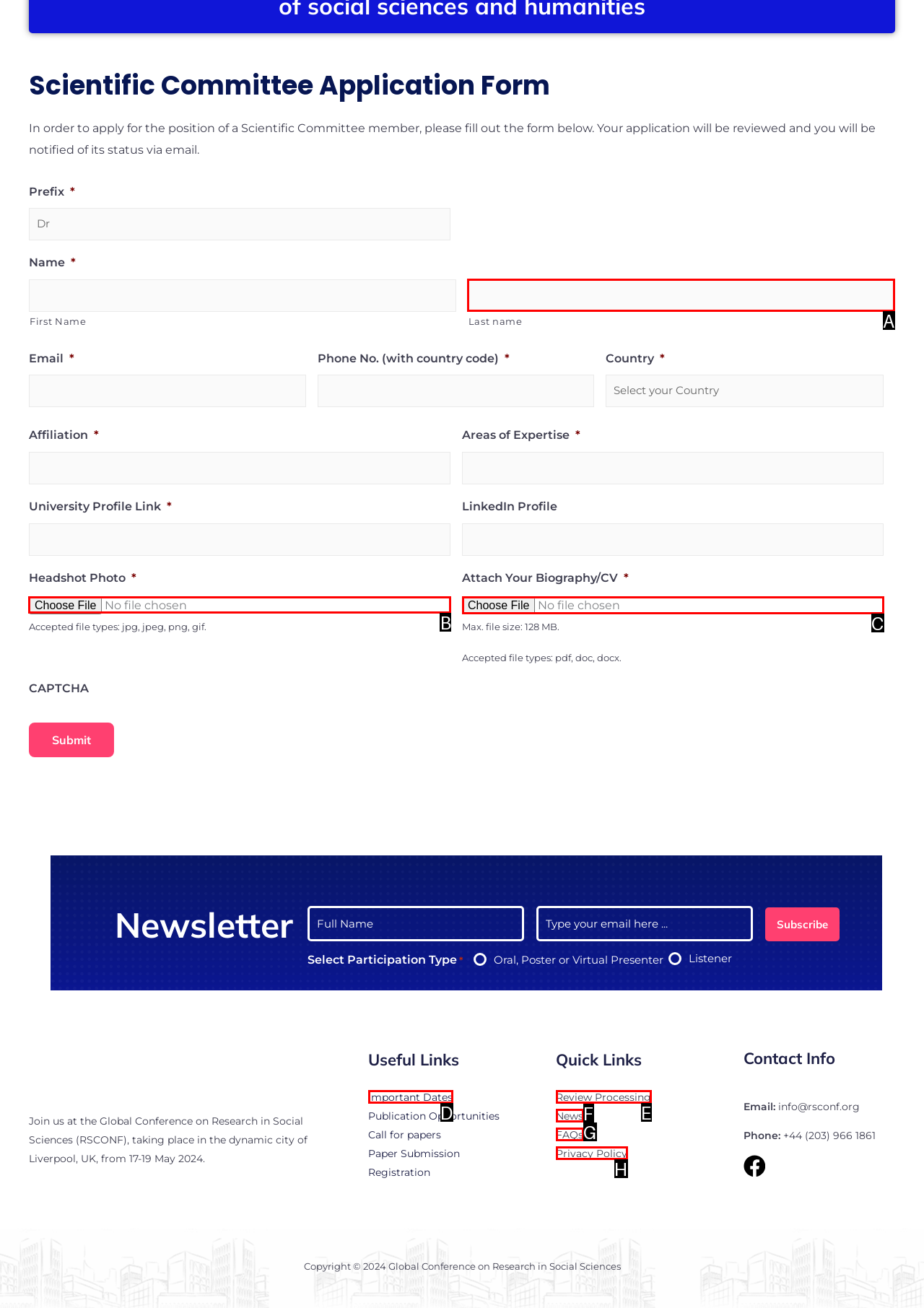Determine which HTML element to click on in order to complete the action: Switch to English.
Reply with the letter of the selected option.

None